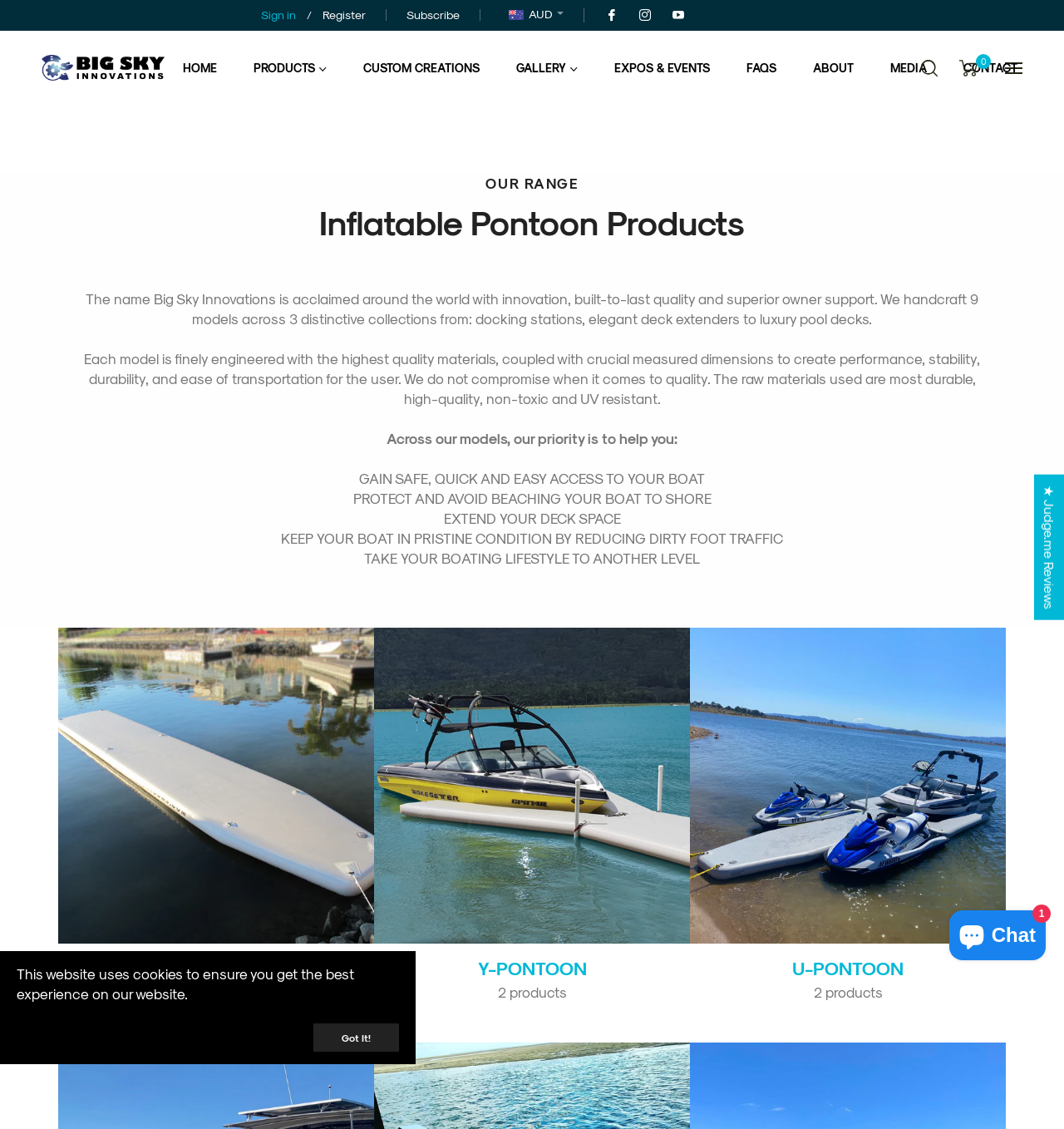What is the name of the company that manufactures inflatable pontoons?
Please provide a single word or phrase as your answer based on the screenshot.

Big Sky Innovations